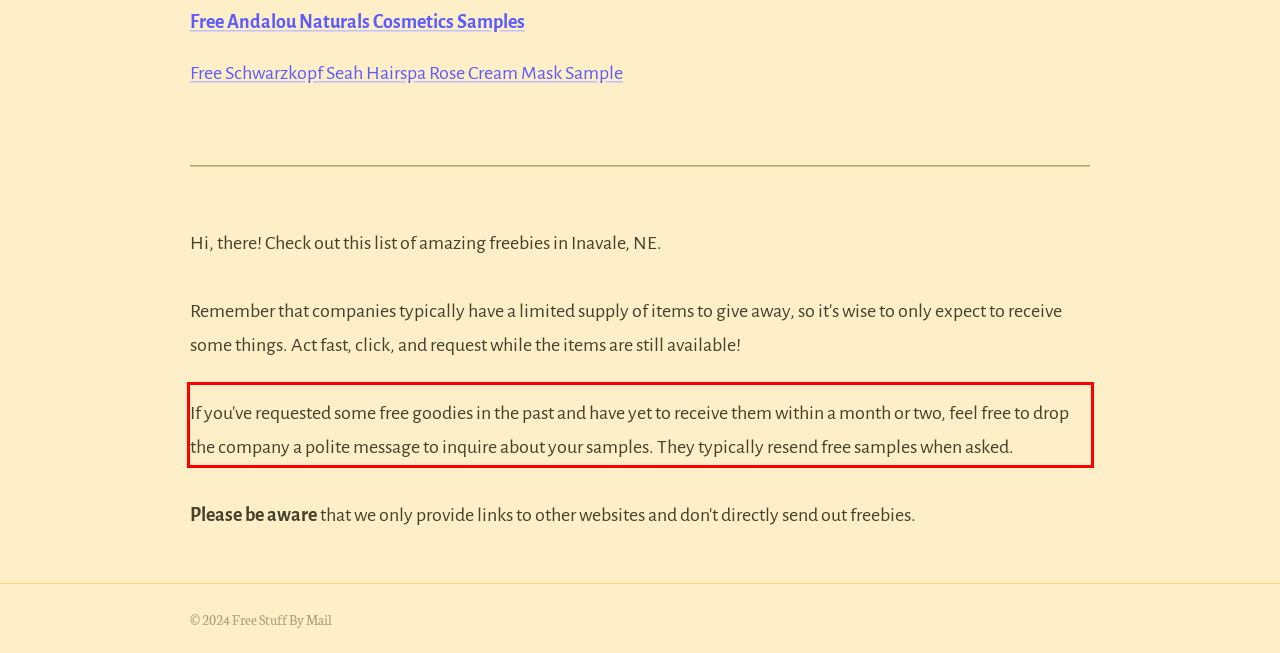Given the screenshot of the webpage, identify the red bounding box, and recognize the text content inside that red bounding box.

If you've requested some free goodies in the past and have yet to receive them within a month or two, feel free to drop the company a polite message to inquire about your samples. They typically resend free samples when asked.